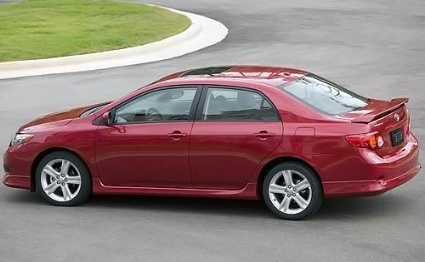Look at the image and write a detailed answer to the question: 
What does the XRS trim offer?

As part of its design, the XRS trim offers enhanced features, including sportier aesthetics compared to its base counterpart. This information is mentioned in the caption, indicating the unique features of the XRS trim.